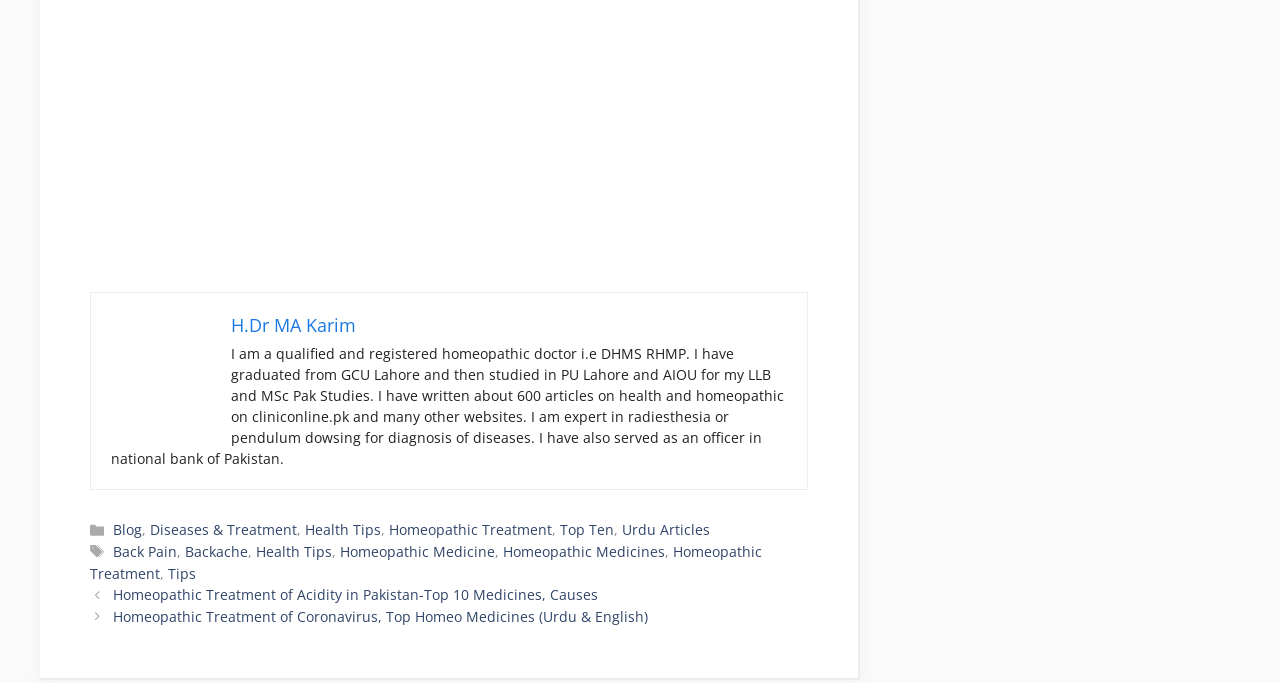Identify the bounding box coordinates of the part that should be clicked to carry out this instruction: "Explore the link to Health Tips".

[0.238, 0.762, 0.298, 0.79]